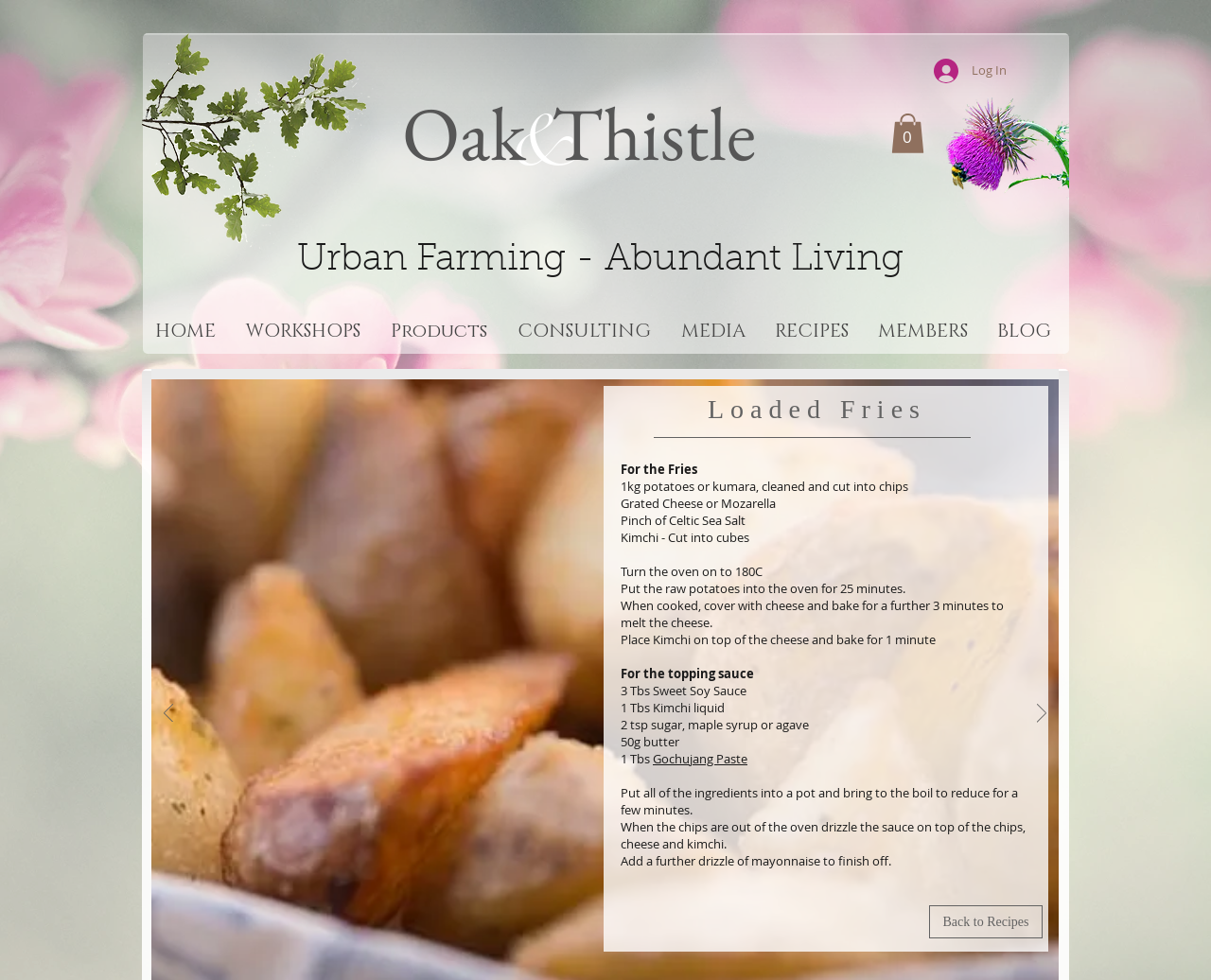What type of cheese is recommended for the recipe?
Please answer the question with as much detail and depth as you can.

I found the answer by reading the ingredient list, which mentions 'Grated Cheese or Mozzarella' as one of the required ingredients.